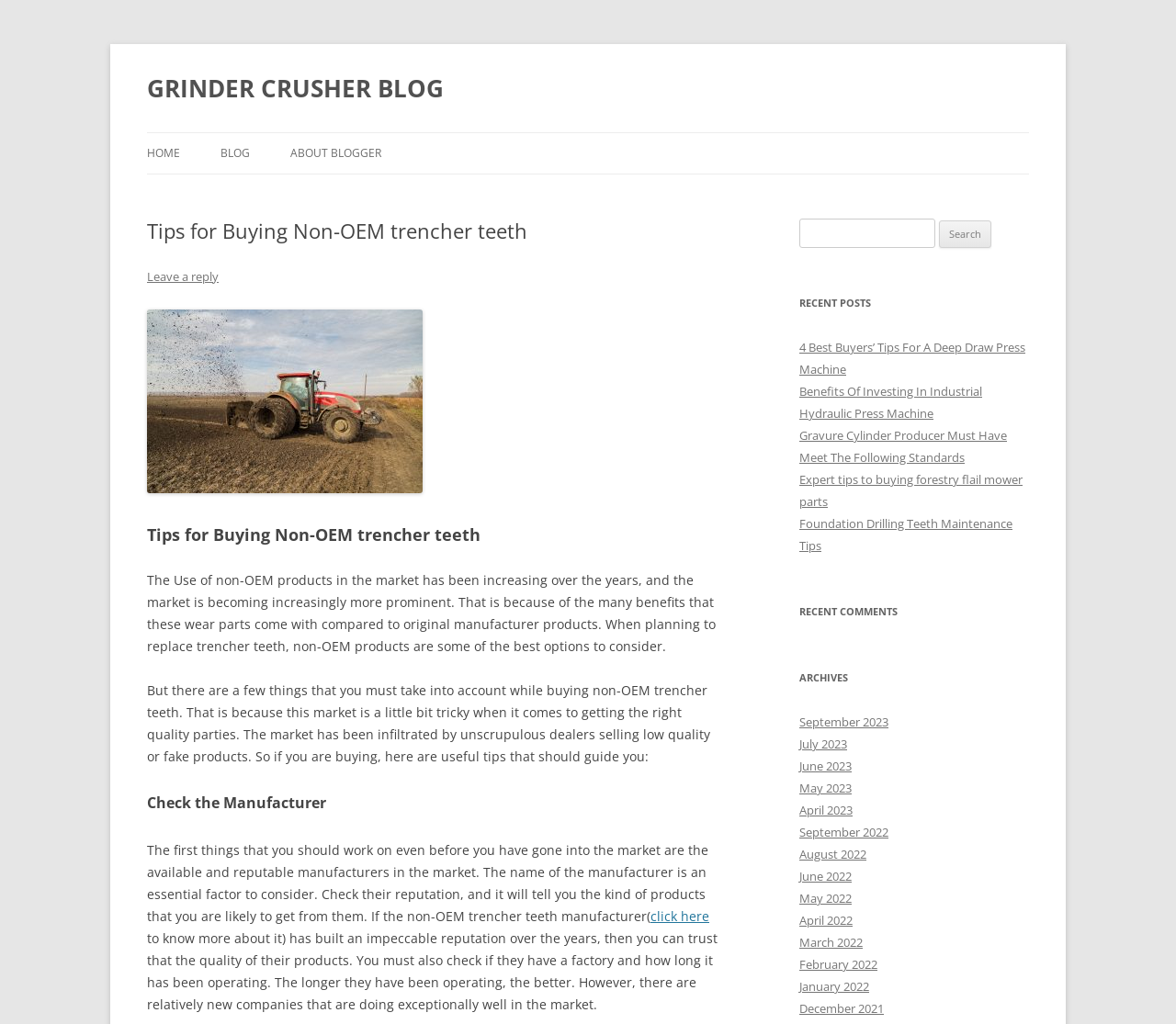Determine the bounding box coordinates of the region I should click to achieve the following instruction: "Check the Class Summary table". Ensure the bounding box coordinates are four float numbers between 0 and 1, i.e., [left, top, right, bottom].

None